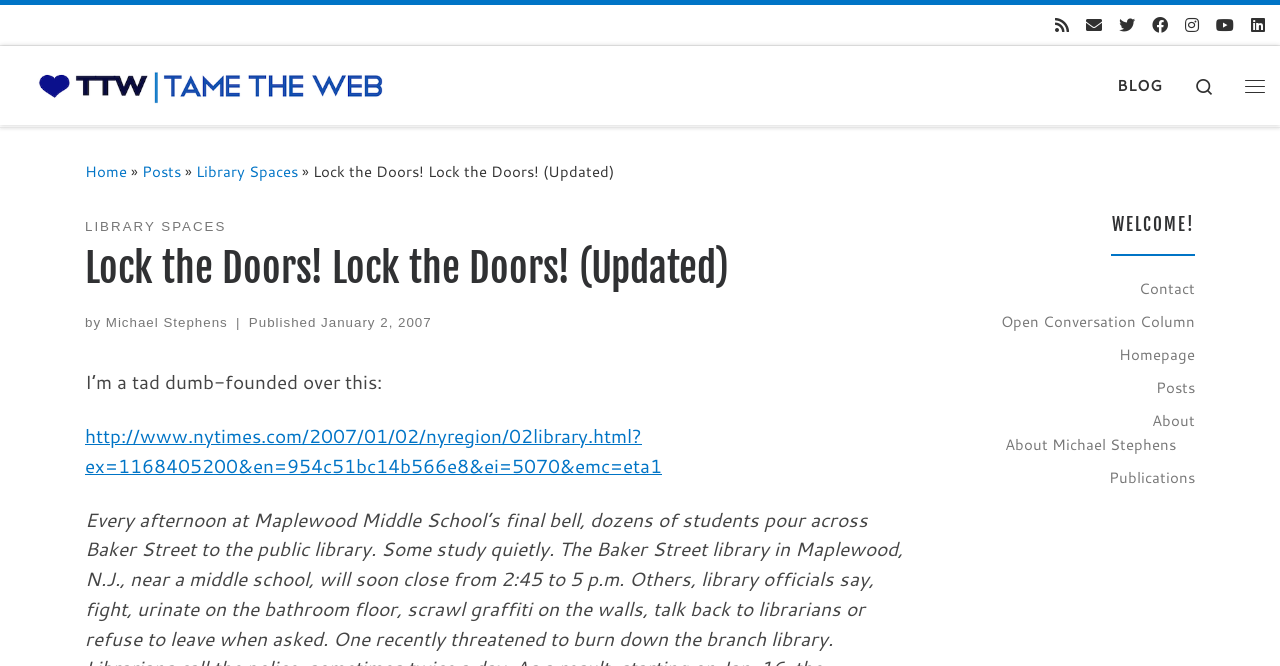Identify the title of the webpage and provide its text content.

Lock the Doors! Lock the Doors! (Updated)